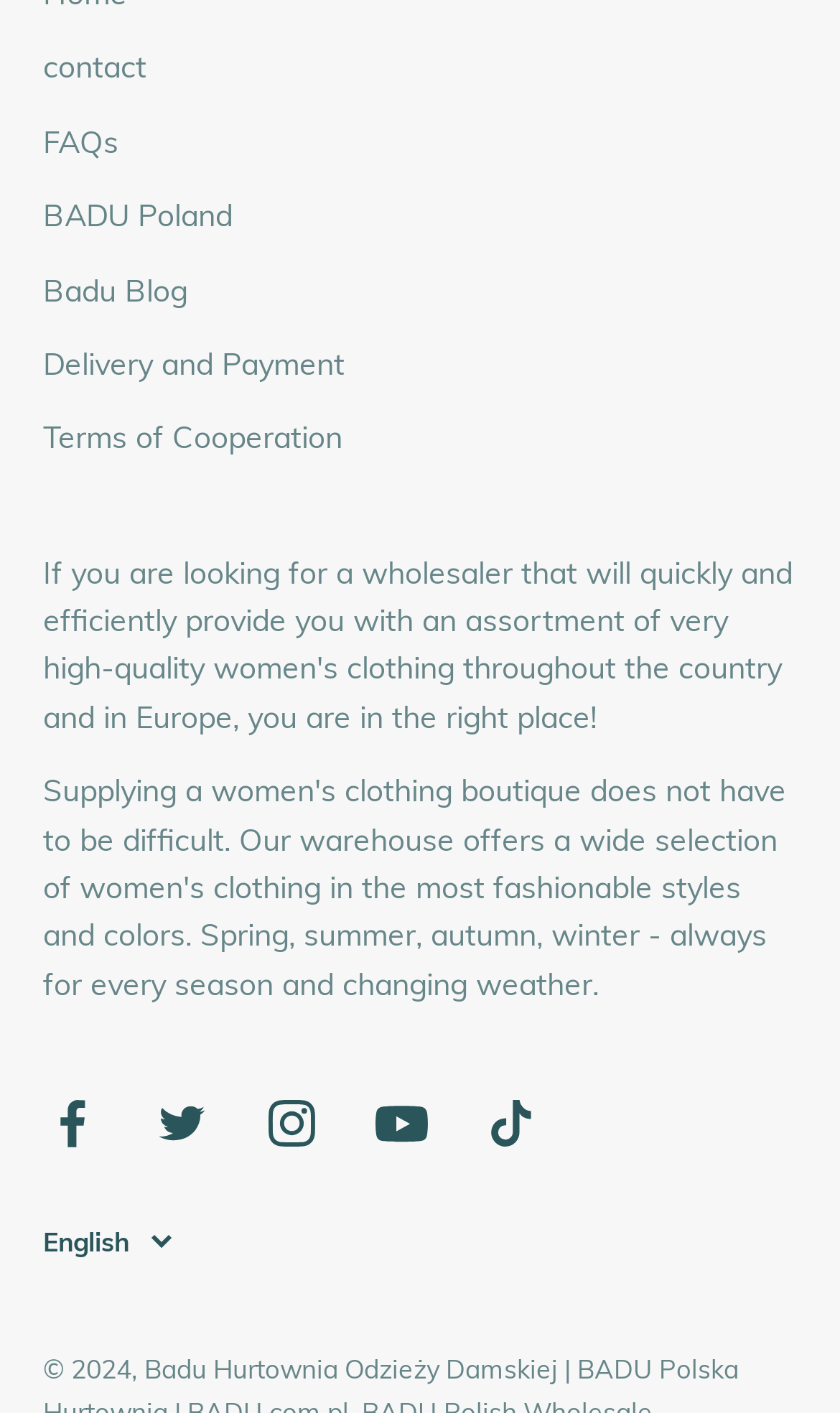Kindly determine the bounding box coordinates of the area that needs to be clicked to fulfill this instruction: "follow on Facebook".

[0.051, 0.775, 0.121, 0.816]